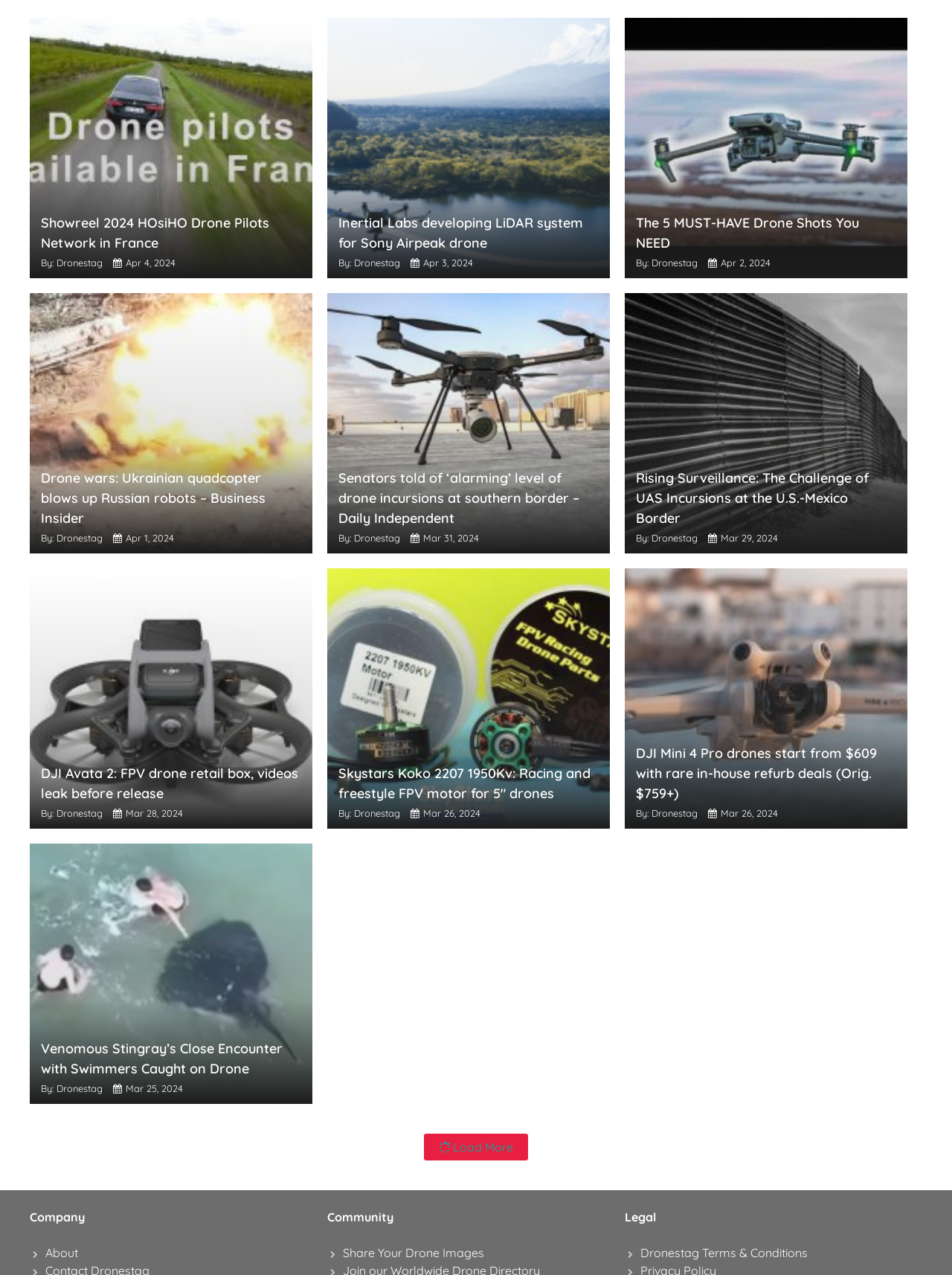Identify the bounding box coordinates of the element to click to follow this instruction: 'Share your drone images'. Ensure the coordinates are four float values between 0 and 1, provided as [left, top, right, bottom].

[0.36, 0.977, 0.509, 0.989]